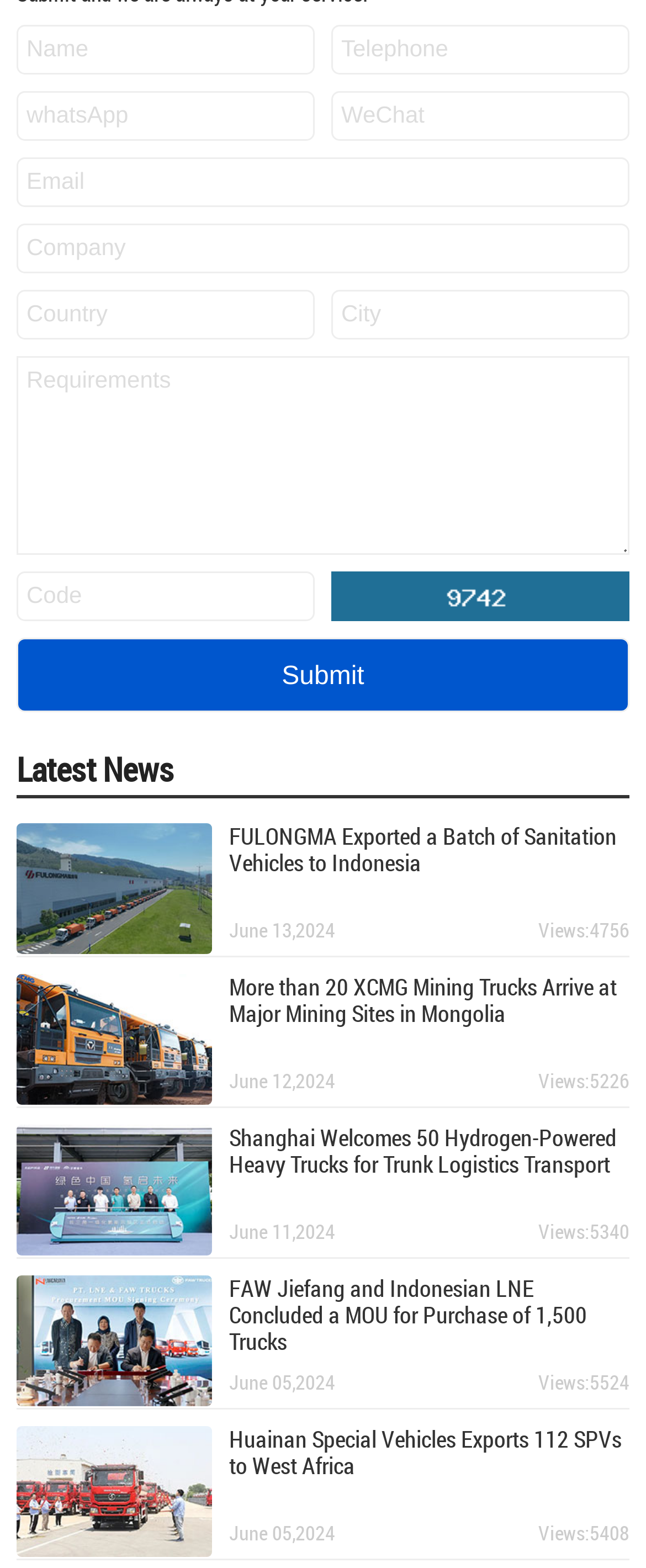Provide a short answer to the following question with just one word or phrase: How many news articles are listed?

5